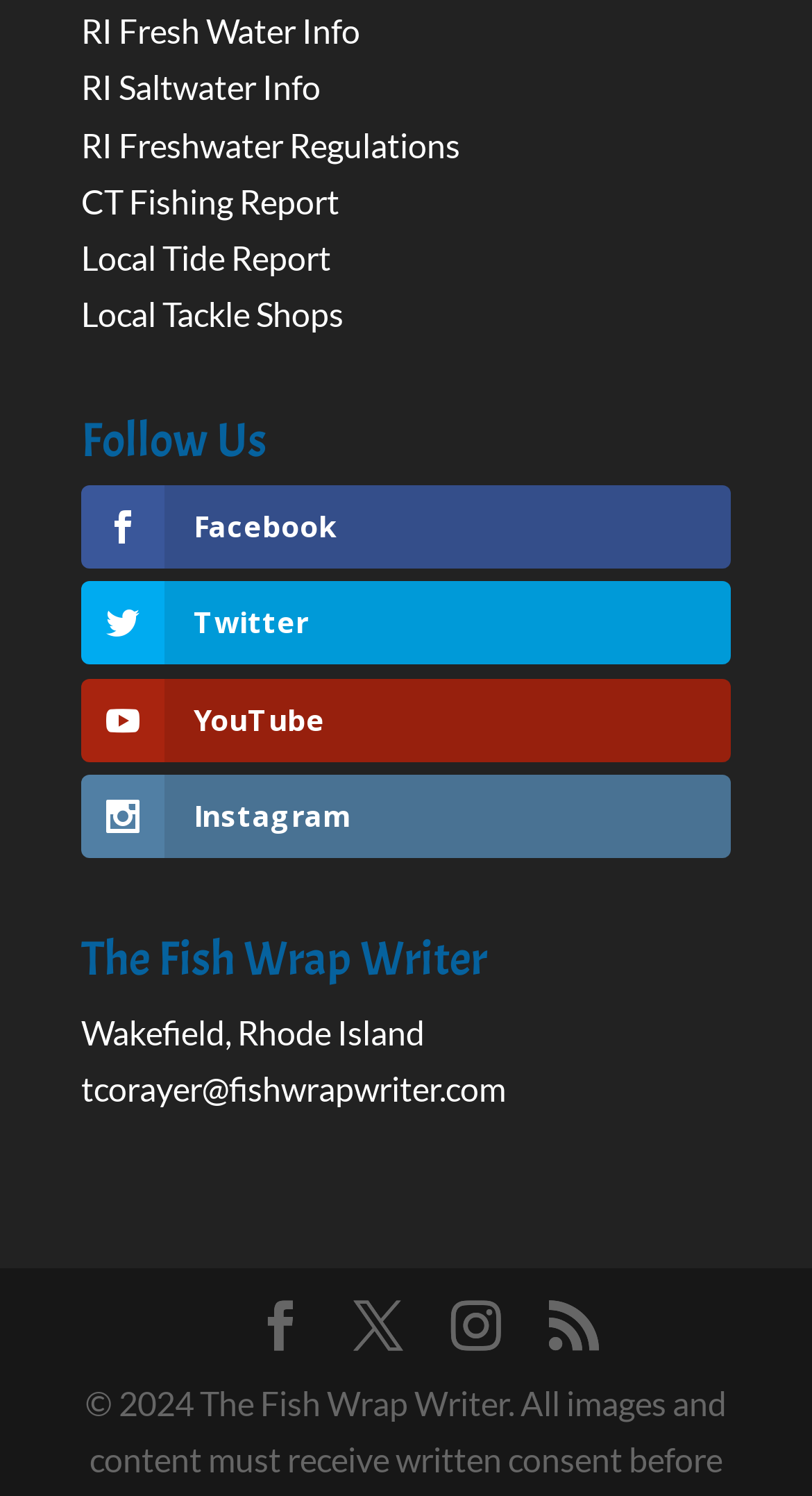Predict the bounding box of the UI element that fits this description: "RI Saltwater Info".

[0.1, 0.045, 0.395, 0.071]